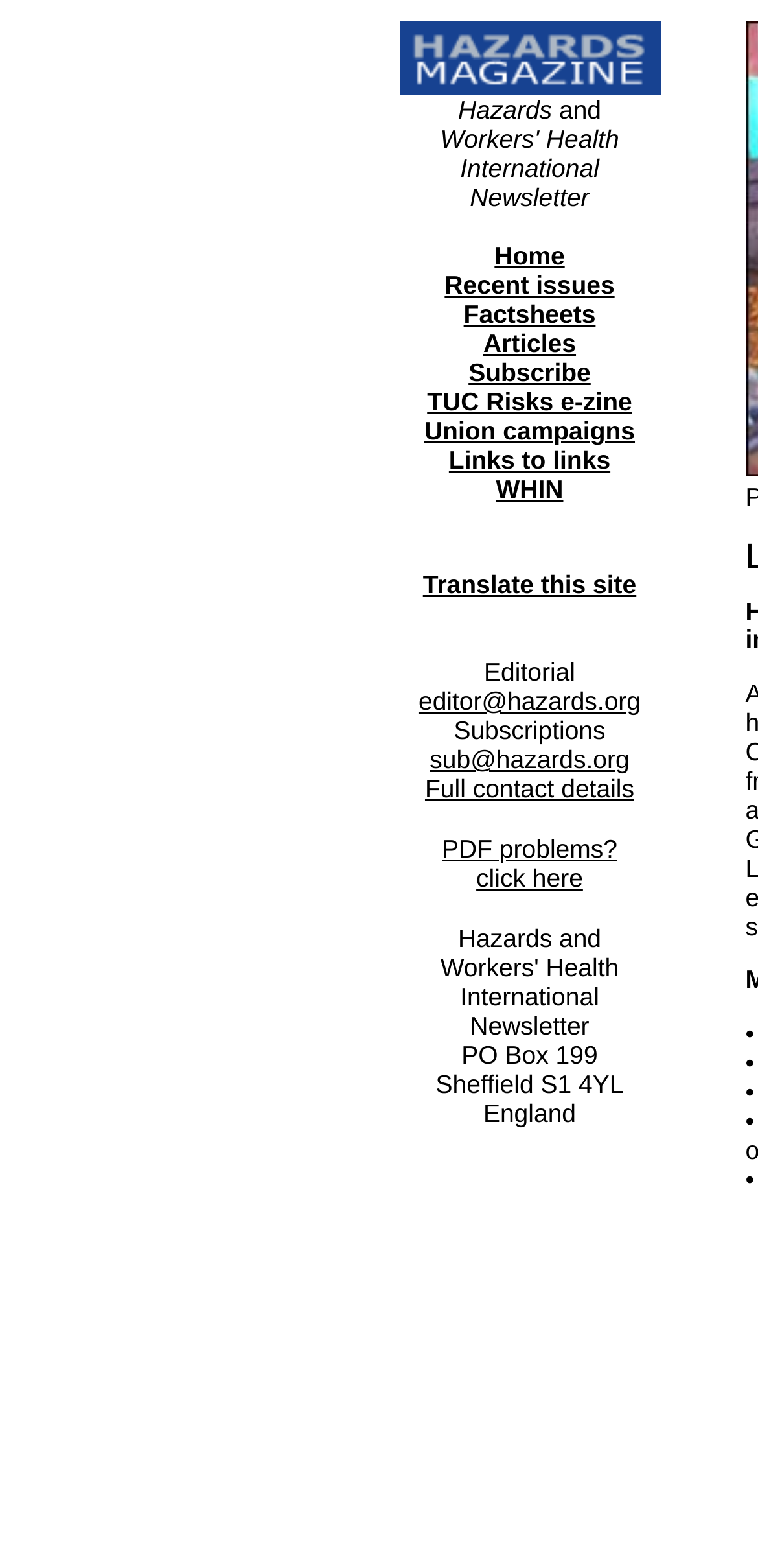Carefully examine the image and provide an in-depth answer to the question: What type of information does the magazine provide?

Based on the content of the webpage, it appears that the magazine provides information related to occupational health and safety, including factsheets, articles, and news.